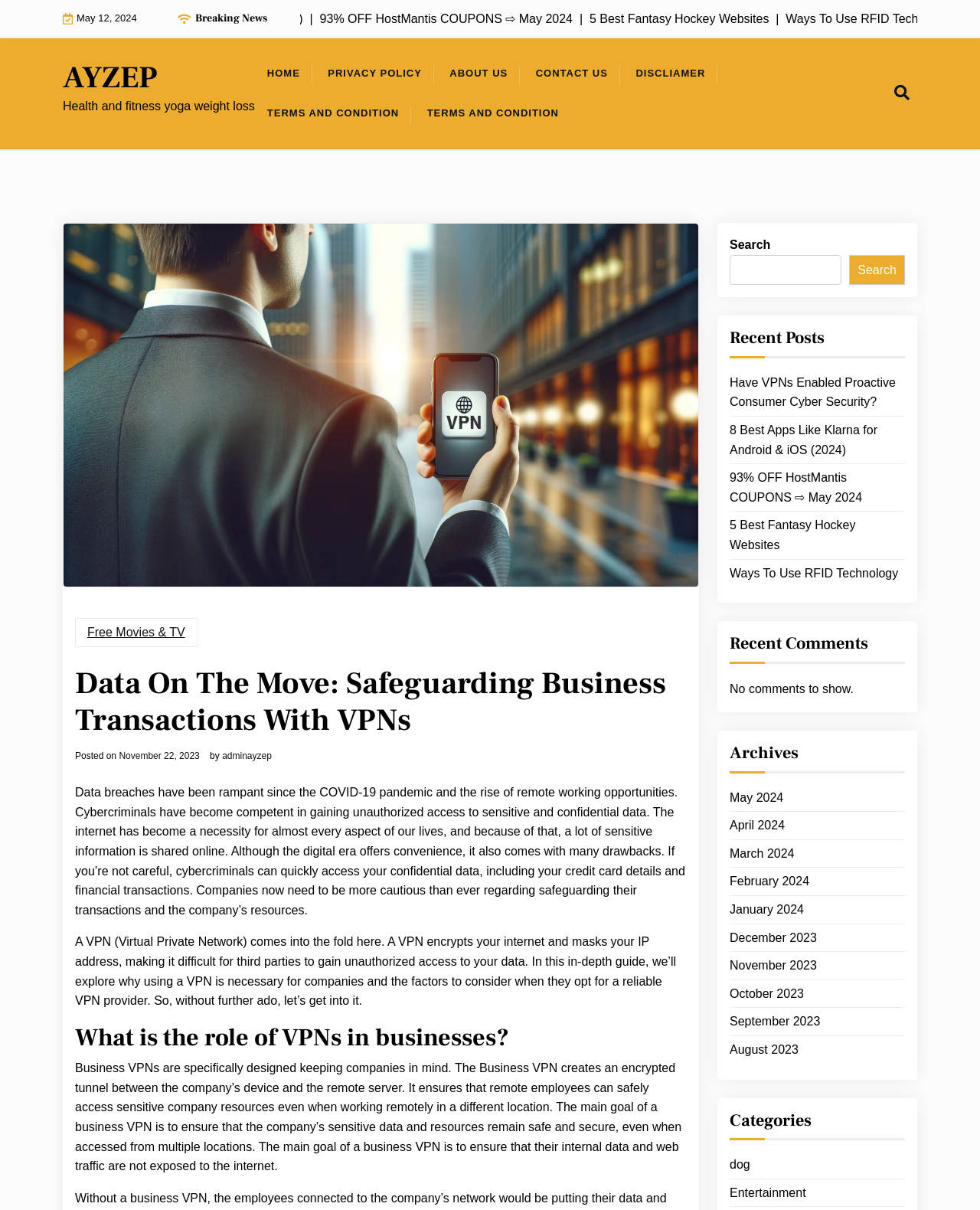Locate the bounding box coordinates of the area where you should click to accomplish the instruction: "Search for something".

[0.745, 0.211, 0.923, 0.236]